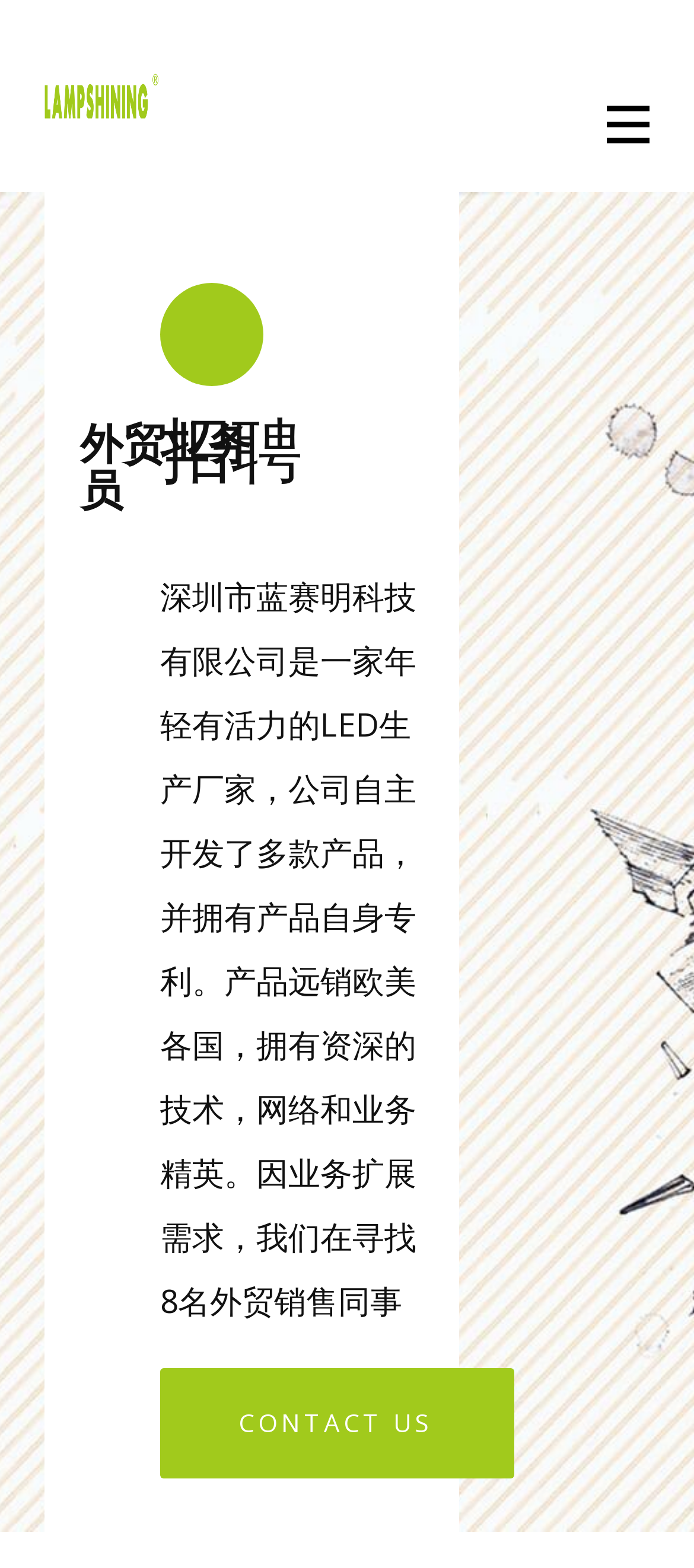Can you find the bounding box coordinates for the UI element given this description: "contact us"? Provide the coordinates as four float numbers between 0 and 1: [left, top, right, bottom].

[0.231, 0.872, 0.741, 0.943]